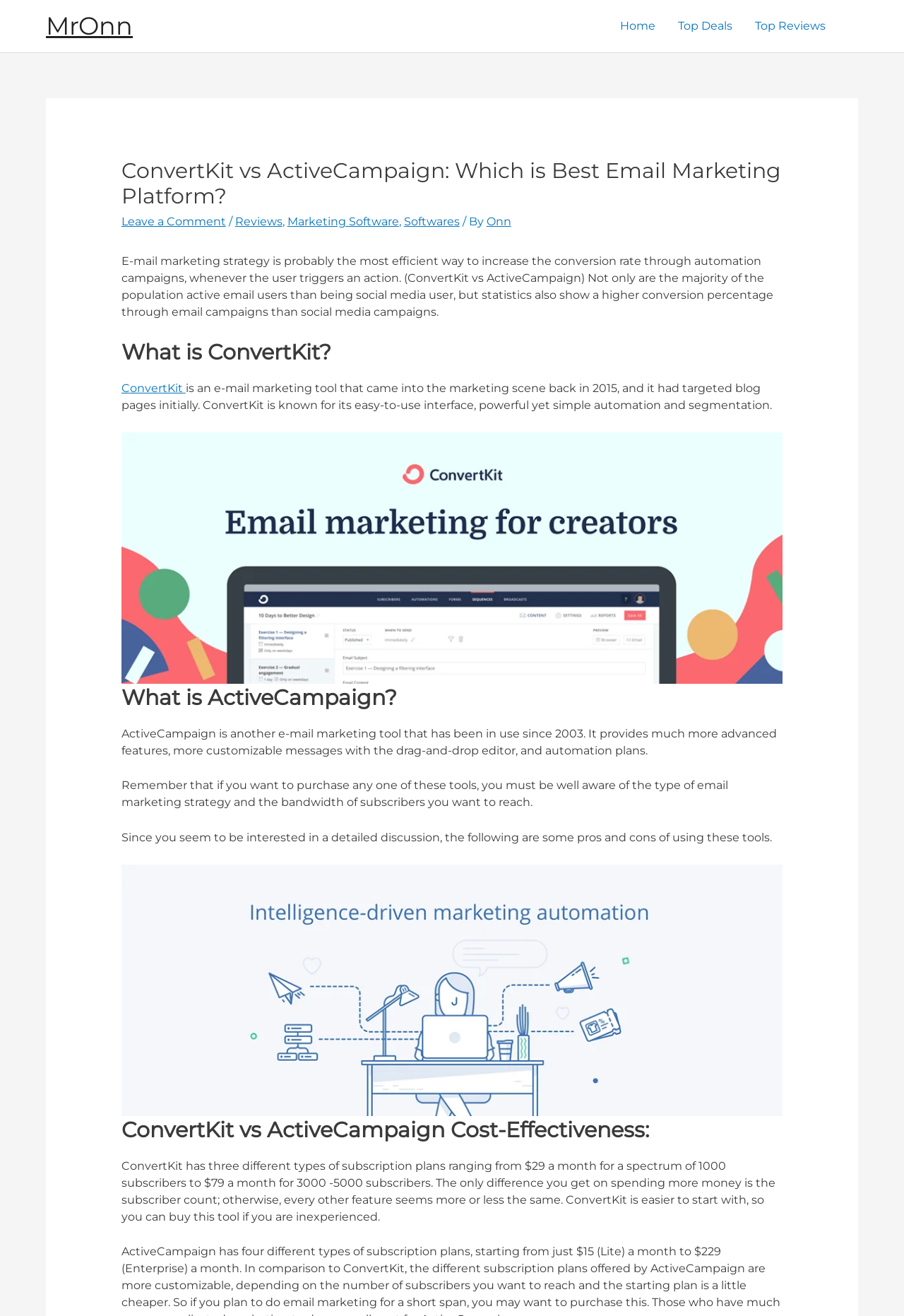Based on the image, please respond to the question with as much detail as possible:
What is the main difference between ConvertKit's subscription plans?

I found this answer by reading the text under the heading 'ConvertKit vs ActiveCampaign Cost-Effectiveness:' which states that the only difference you get on spending more money is the subscriber count; otherwise, every other feature seems more or less the same.